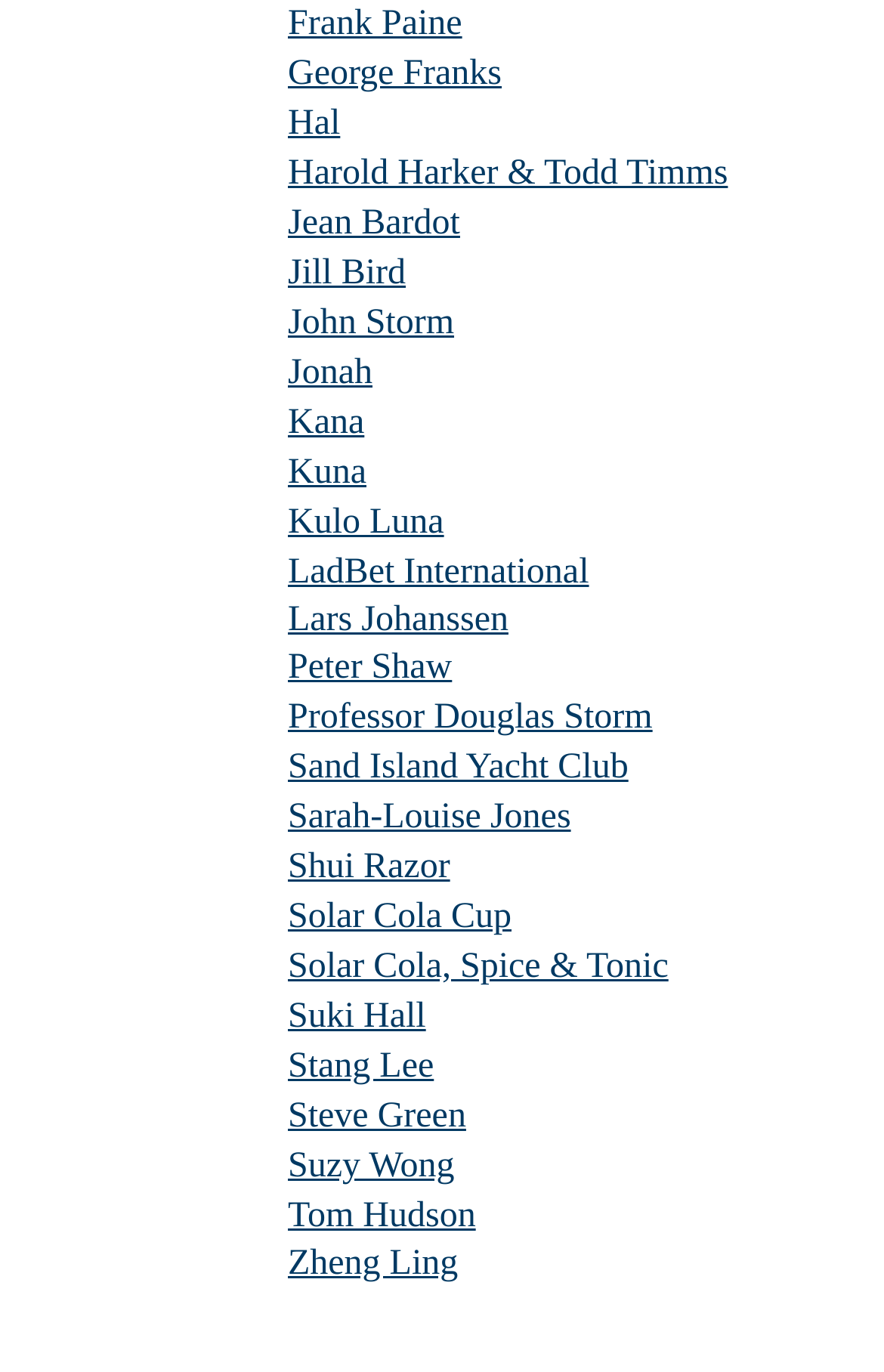Answer briefly with one word or phrase:
What is the name of the first link on the webpage?

Frank Paine